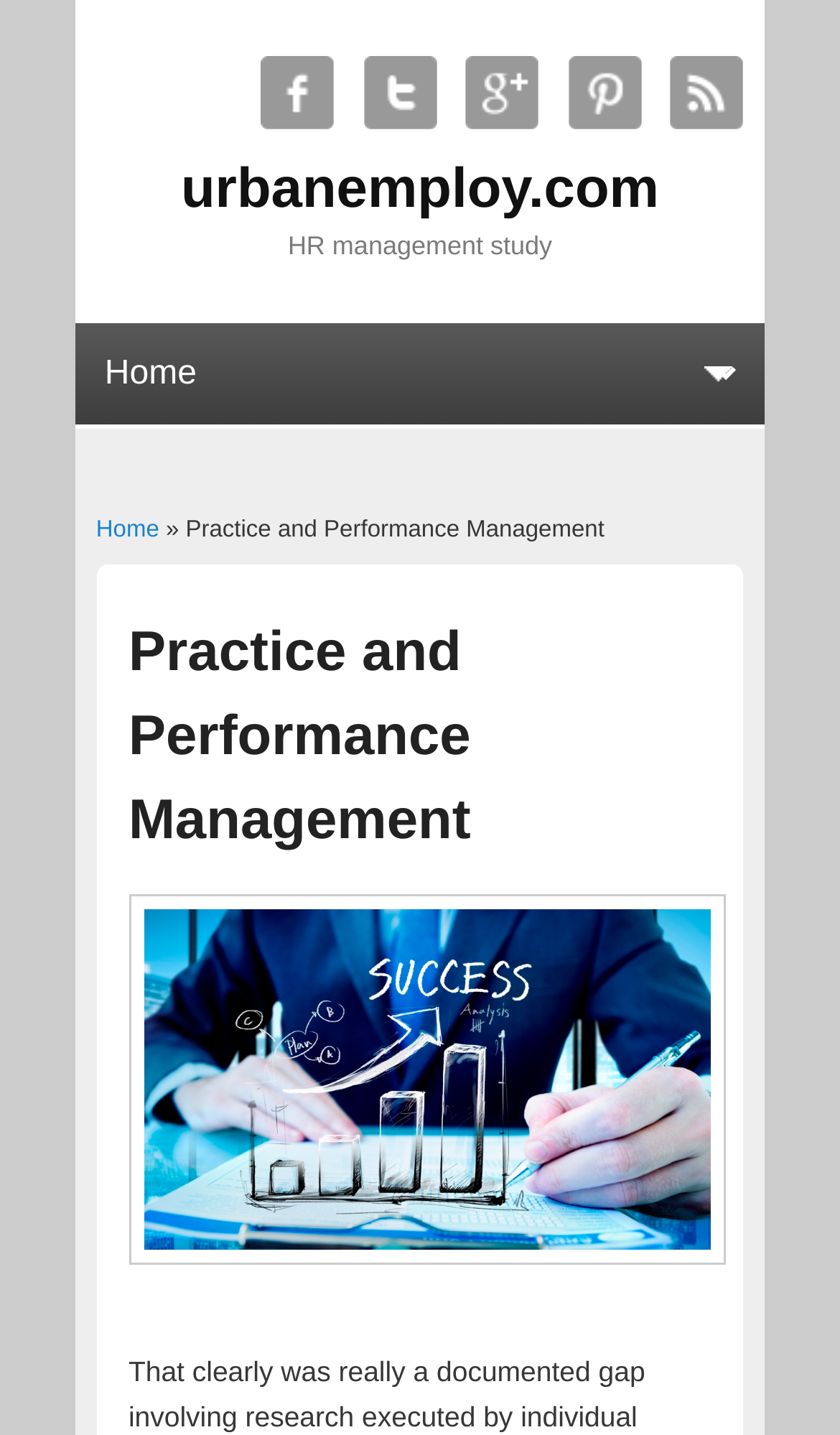What is the name of the website?
Please give a well-detailed answer to the question.

I determined the answer by looking at the heading element with the text 'urbanemploy.com' which is likely to be the name of the website.